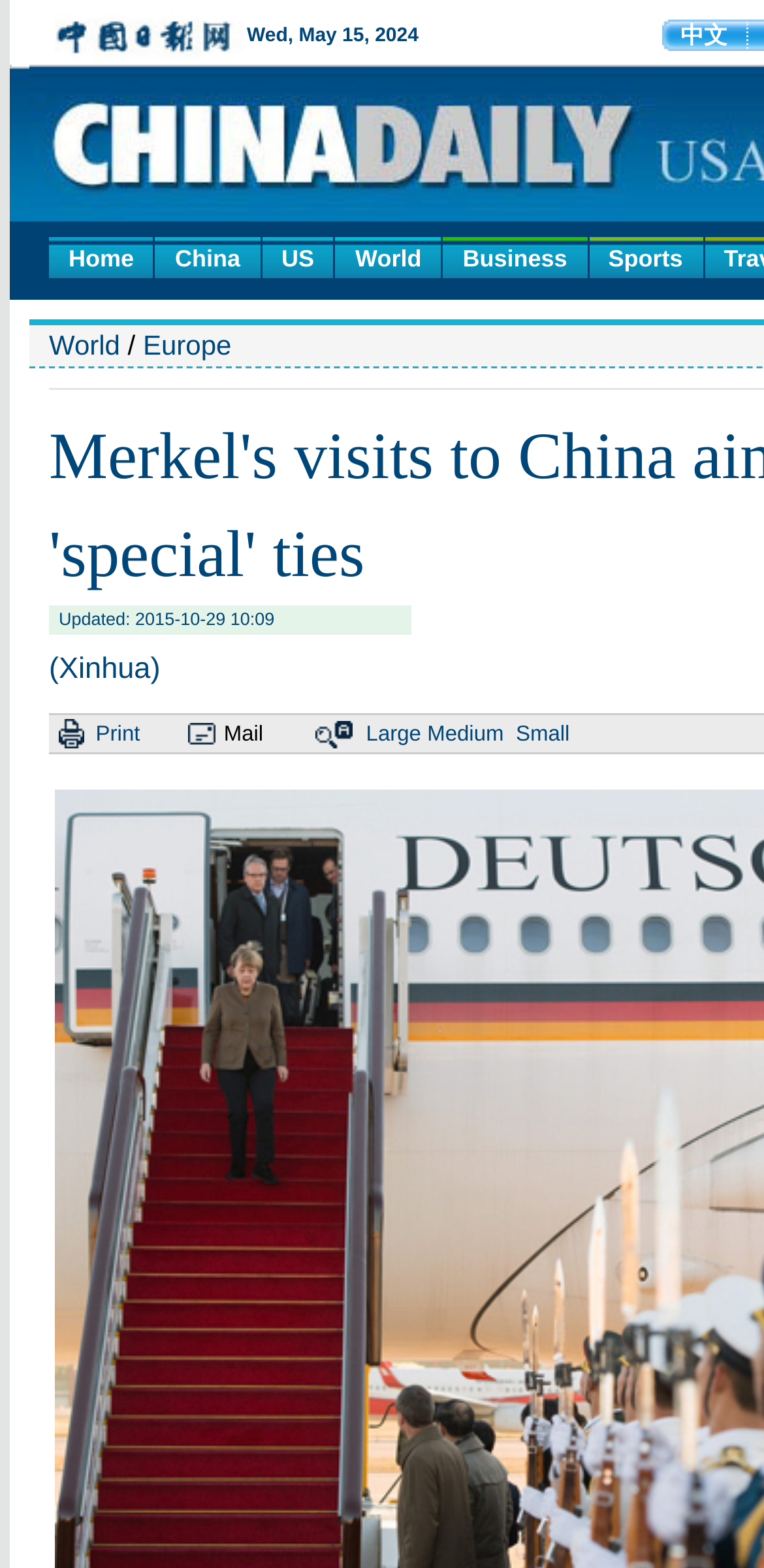Give a concise answer of one word or phrase to the question: 
What is the update time of the article?

2015-10-29 10:09